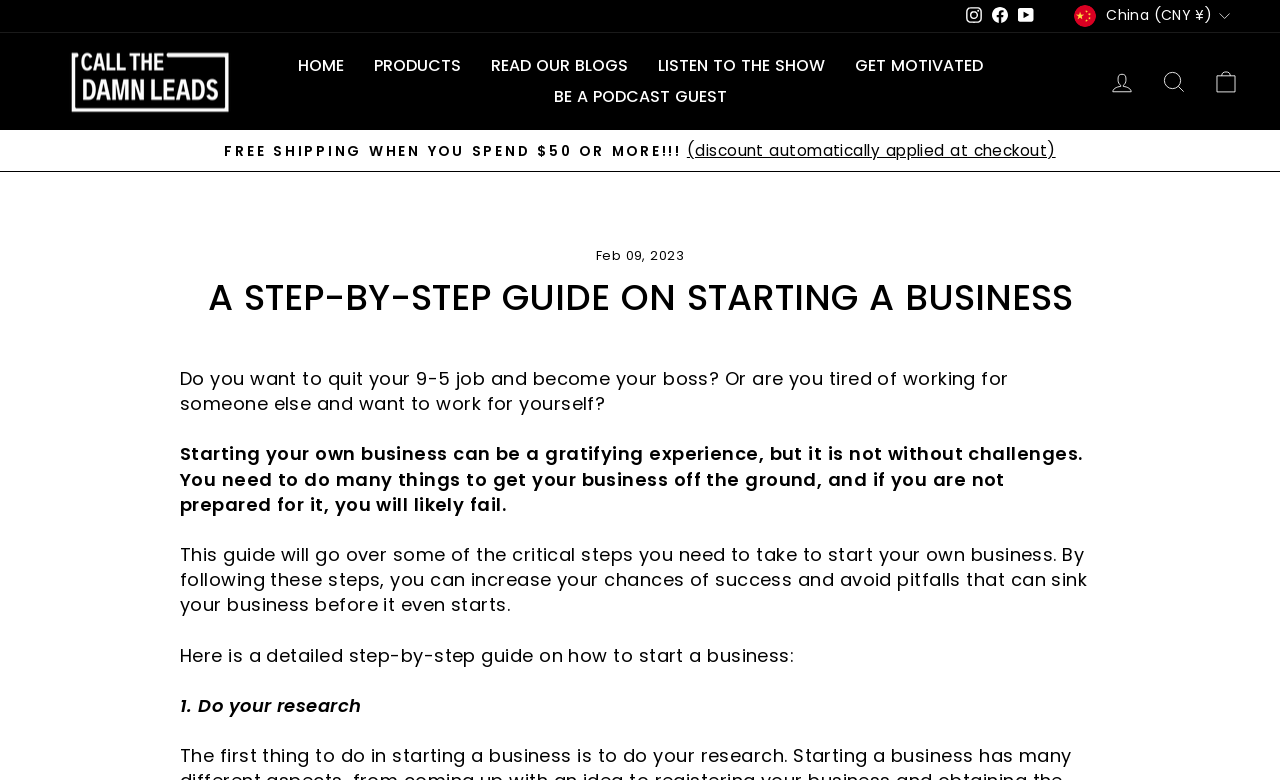What is the first step in starting a business according to this guide?
Look at the screenshot and respond with one word or a short phrase.

Do your research